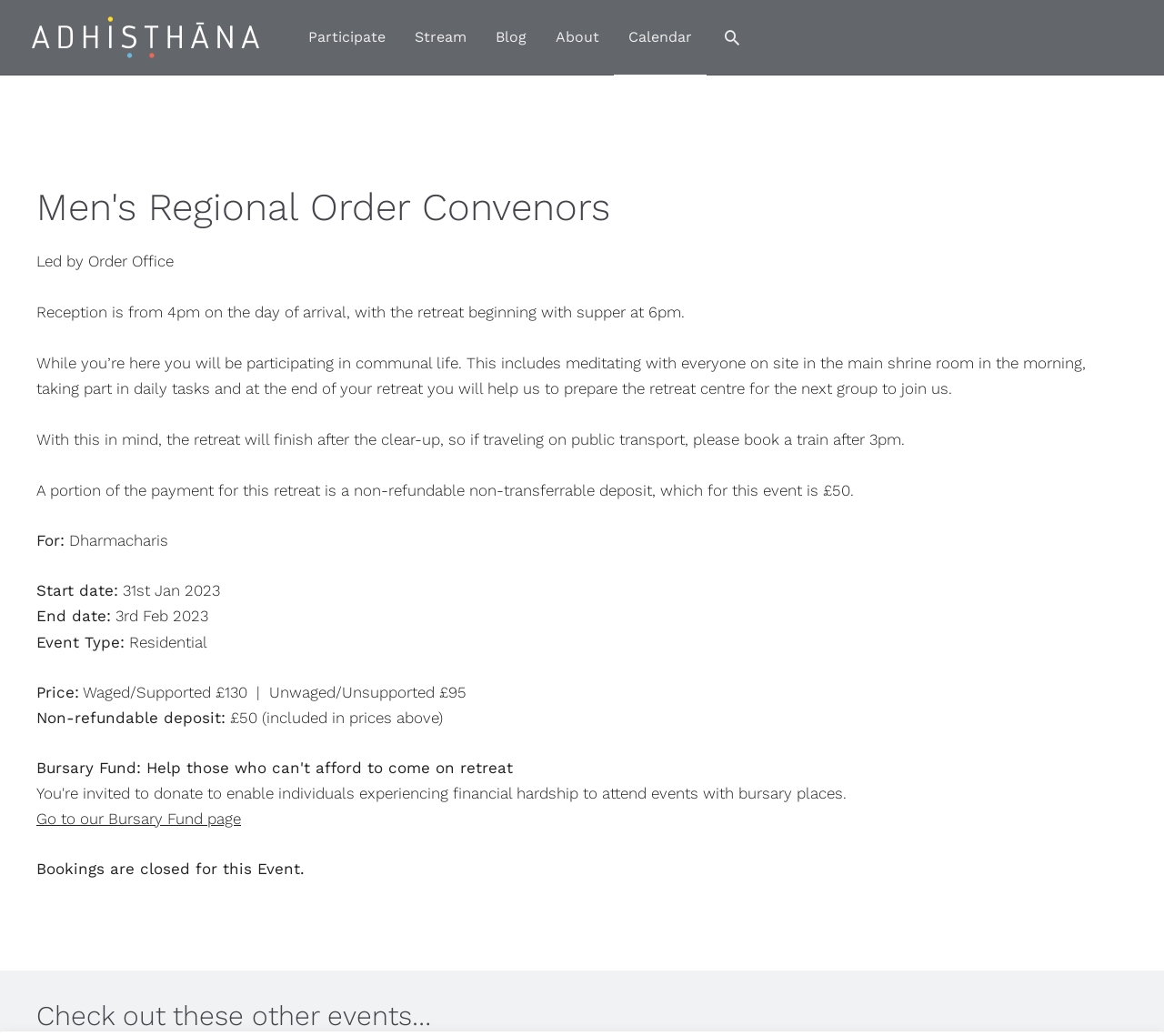What is the event type of this retreat?
Please provide a single word or phrase based on the screenshot.

Residential